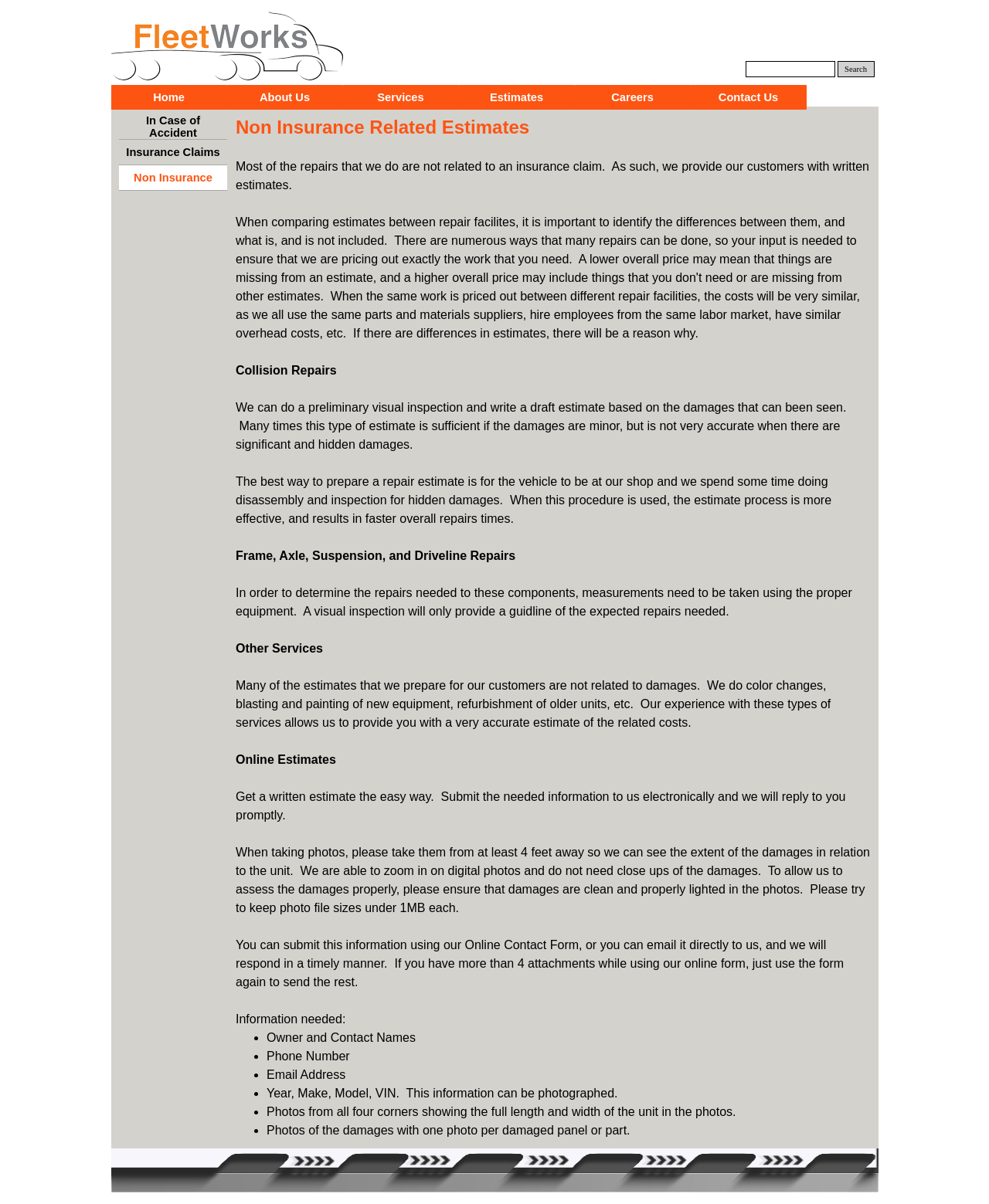Describe all the key features and sections of the webpage thoroughly.

This webpage is about Fleet Works, a repair center that specializes in heavy semi-truck and fleet vehicle auto body repairs, frame repair, blasting, painting, wash, and detailing. 

At the top of the page, there is a search bar with a "Search" button to the right. Below the search bar, there is a navigation menu with links to "Home", "About Us", "Services", "Estimates", "Careers", and "Contact Us". 

The main content of the page is divided into sections. The first section is titled "Non Insurance Related Estimates" and explains that most of the repairs done by Fleet Works are not related to insurance claims. This section also provides information on how the repair estimate process works, including the importance of a thorough inspection to identify hidden damages.

The next section is about collision repairs, frame, axle, suspension, and driveline repairs, and other services offered by Fleet Works. This section provides detailed information on the repair process, including the need for measurements and visual inspections to determine the extent of the damages.

The following section is about online estimates, where customers can submit information and photos of the damages electronically to receive a written estimate. There are guidelines on how to take photos, including taking them from at least 4 feet away, ensuring they are clean and well-lit, and keeping file sizes under 1MB each. 

The final section lists the information needed to submit an online estimate, including owner and contact names, phone number, email address, year, make, model, and VIN of the vehicle, as well as photos of the damages. 

On the right side of the page, there are additional links to "In Case of Accident", "Insurance Claims", and "Non Insurance" related to the repair services offered by Fleet Works.